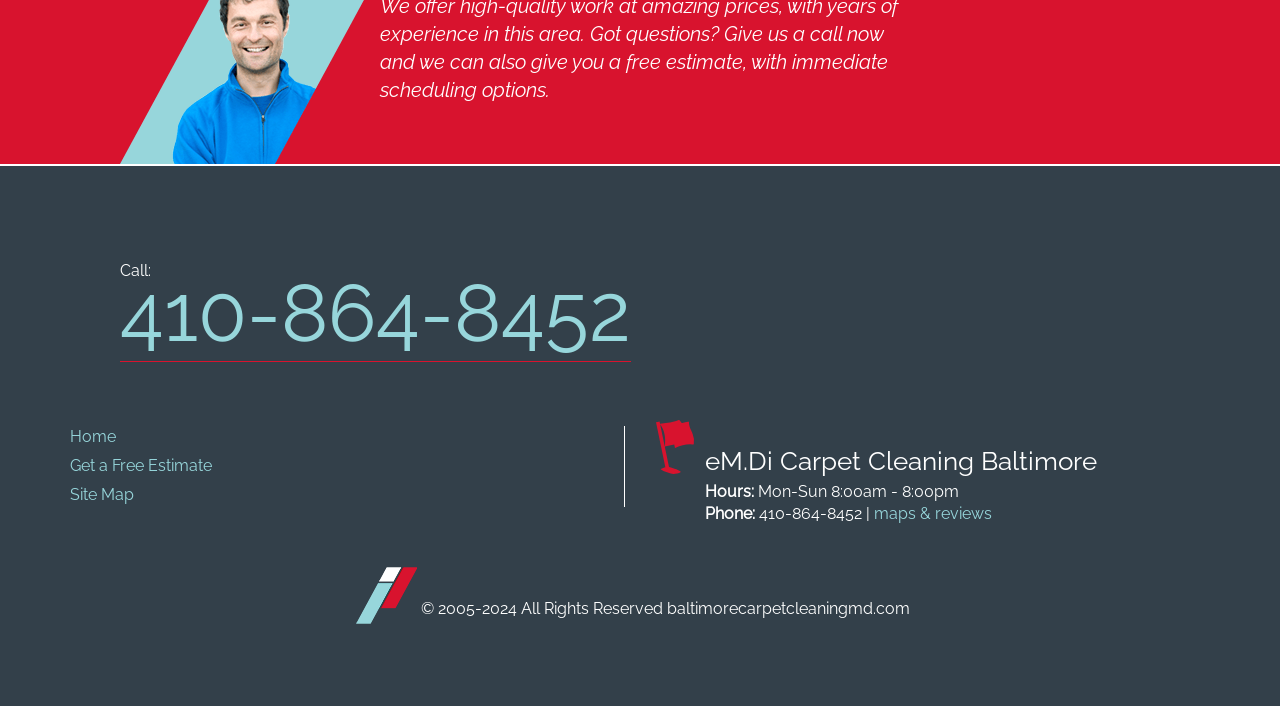Identify the bounding box coordinates for the UI element mentioned here: "Get a Free Estimate". Provide the coordinates as four float values between 0 and 1, i.e., [left, top, right, bottom].

[0.055, 0.645, 0.488, 0.676]